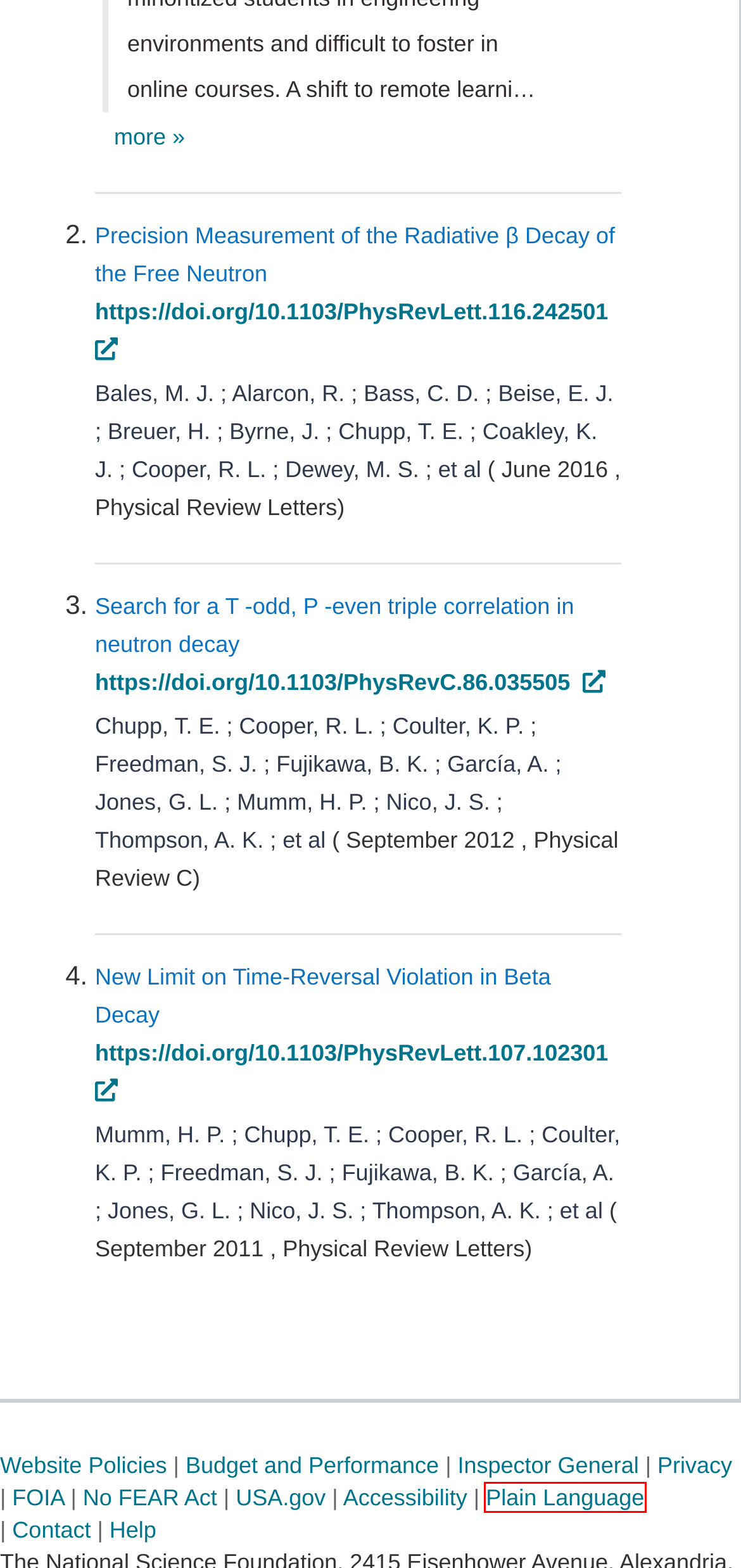Examine the webpage screenshot and identify the UI element enclosed in the red bounding box. Pick the webpage description that most accurately matches the new webpage after clicking the selected element. Here are the candidates:
A. Contact Us - About NSF | NSF - National Science Foundation
B. Accessibility at NSF | NSF - National Science Foundation
C. Web Policies and Important Links | NSF - National Science Foundation
D. New Limit on Time-Reversal Violation in Beta Decay (Journal Article) | NSF PAGES
E. Home | National Science Foundation OIG
F. Precision Measurement of the Radiative β Decay of the Free Neutron (Journal Article) | NSF PAGES
G. Plain Language | NSF - National Science Foundation
H. Help Center | NSF - National Science Foundation

G